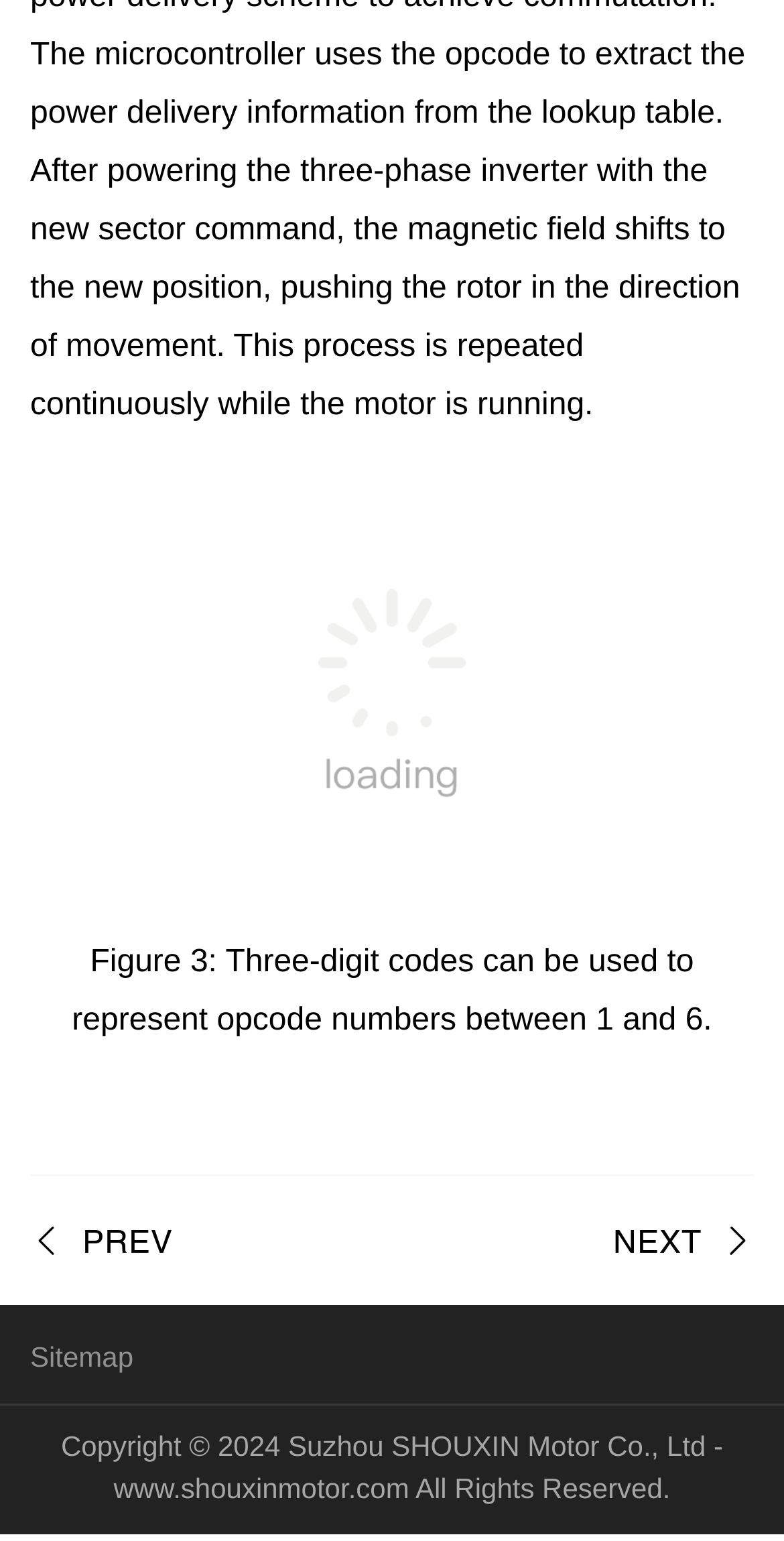Provide the bounding box coordinates of the HTML element this sentence describes: "Wiring Tidied". The bounding box coordinates consist of four float numbers between 0 and 1, i.e., [left, top, right, bottom].

None